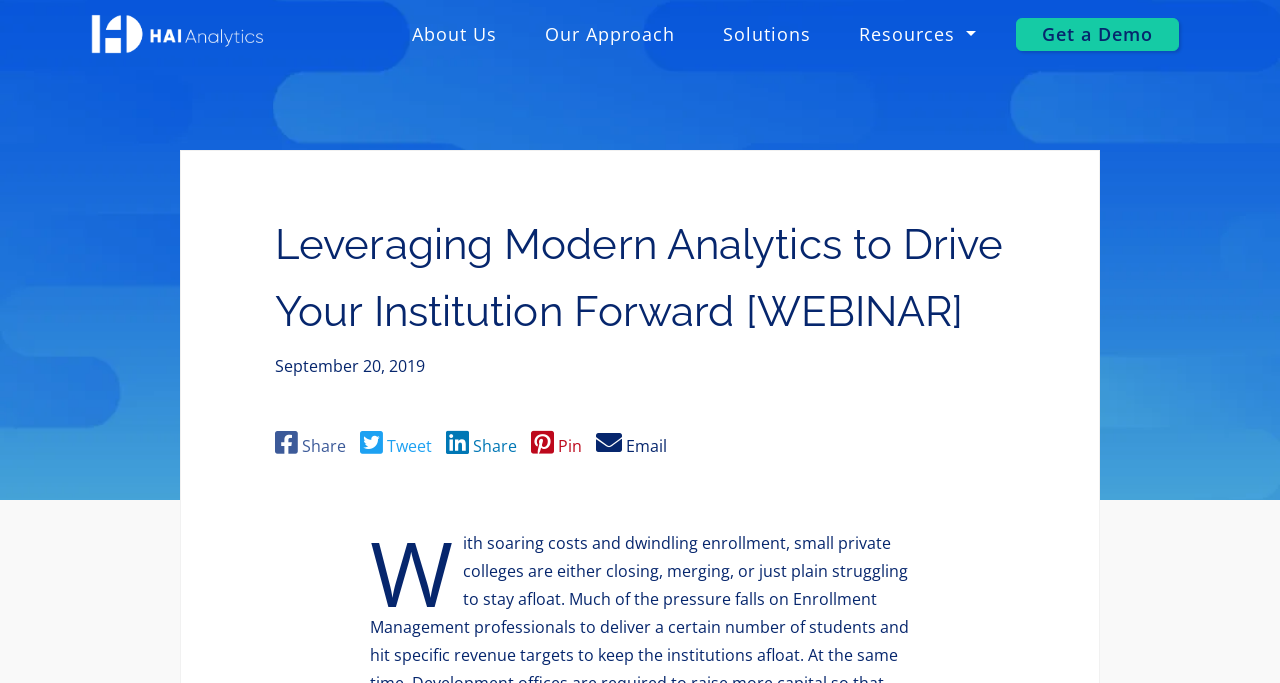Use one word or a short phrase to answer the question provided: 
How many main navigation links are there?

4